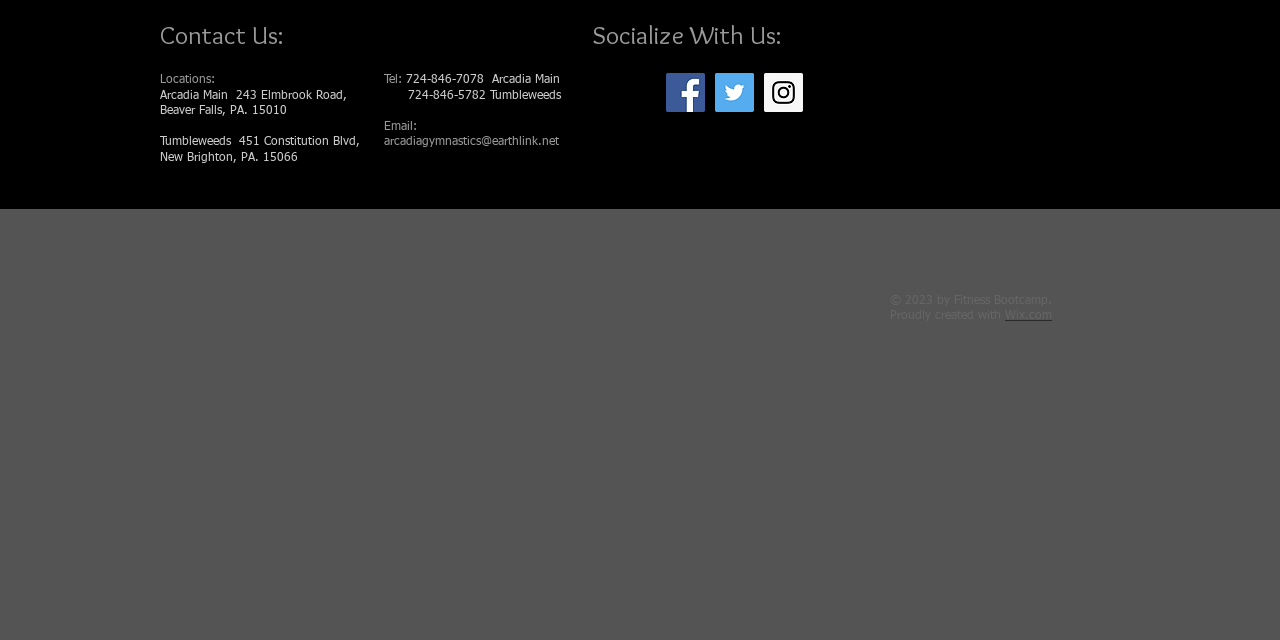Identify the bounding box of the HTML element described as: "aria-label="Twitter Social Icon"".

[0.559, 0.114, 0.589, 0.175]